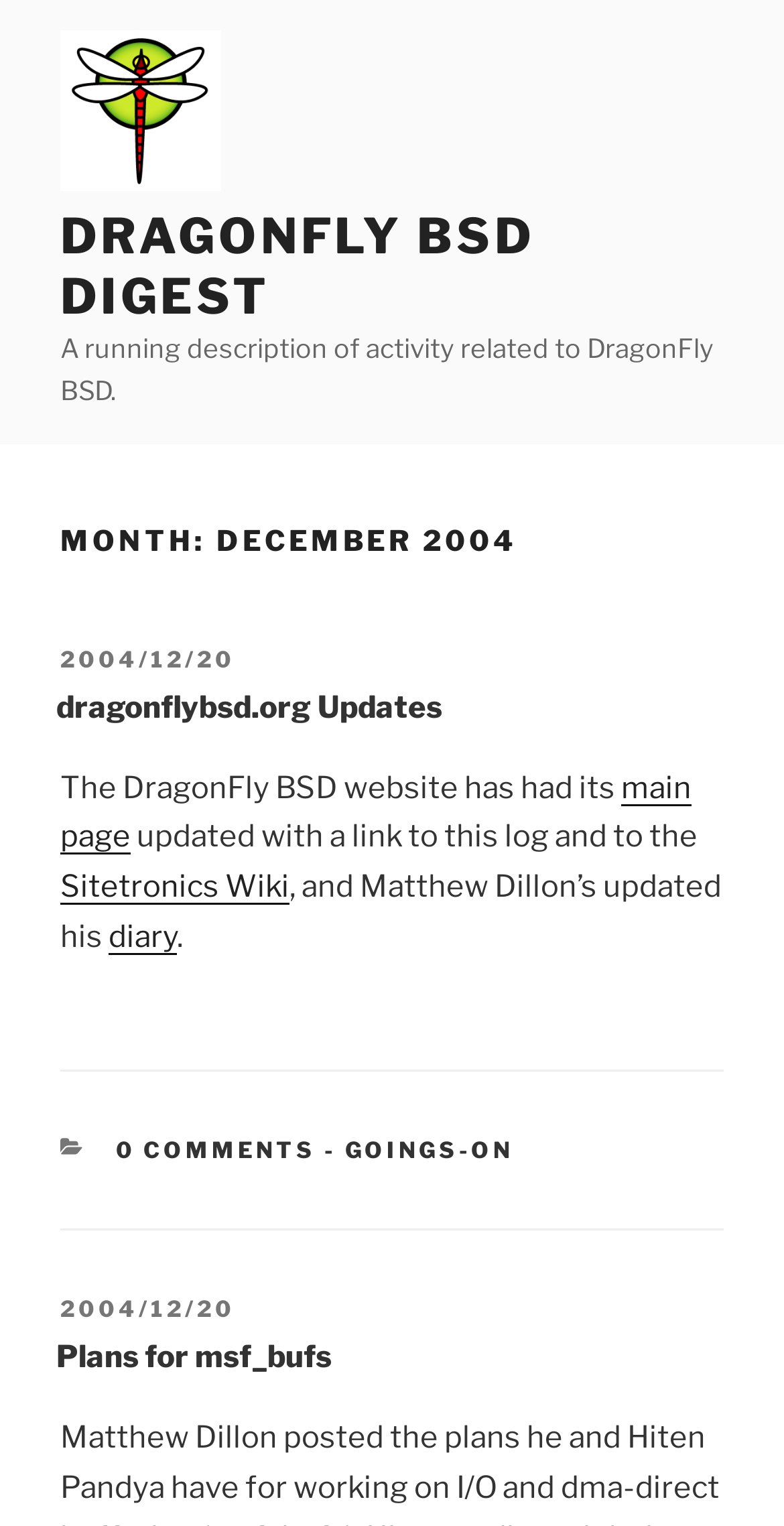Can you determine the bounding box coordinates of the area that needs to be clicked to fulfill the following instruction: "Read main page"?

[0.077, 0.504, 0.882, 0.561]